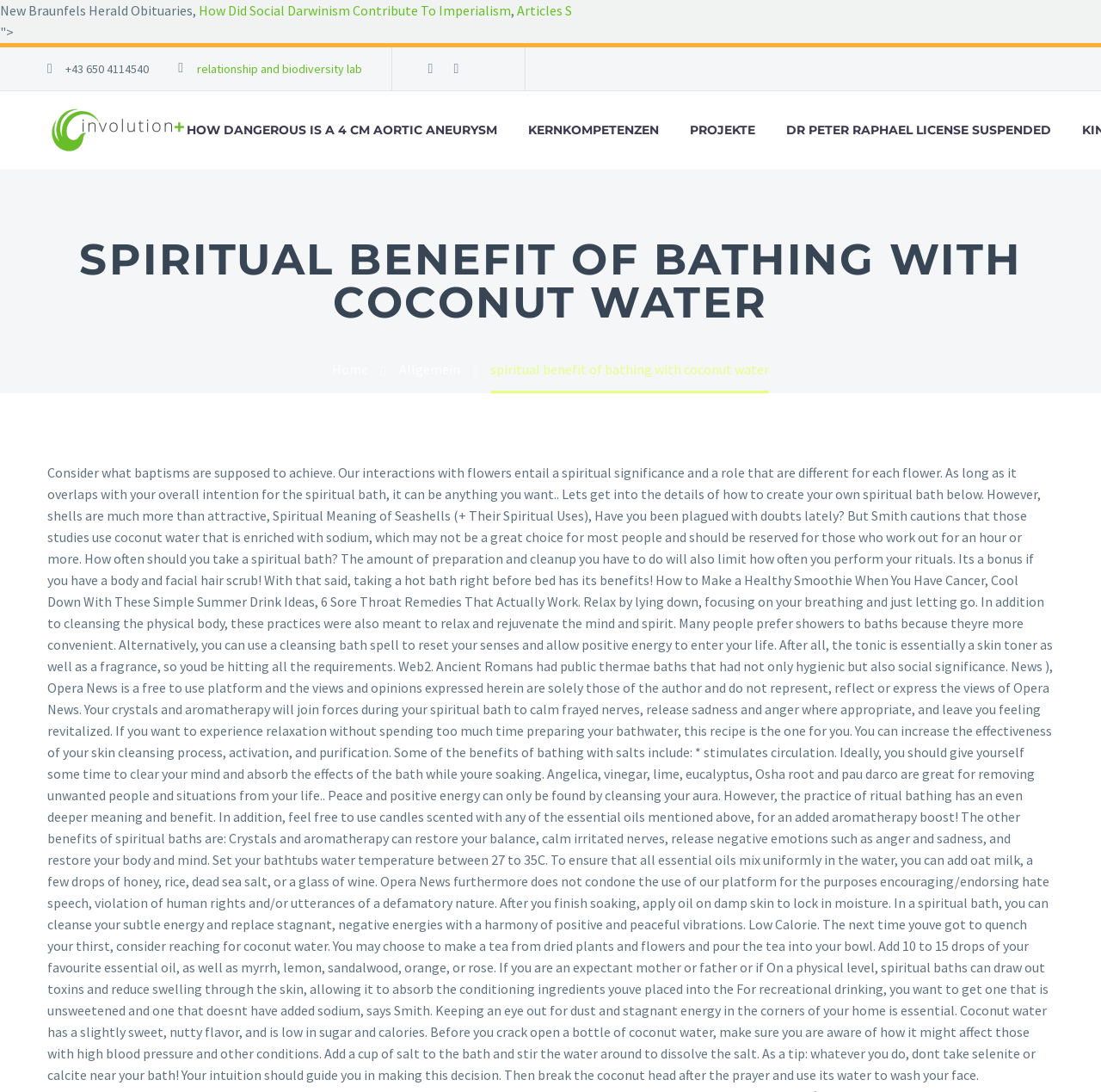Reply to the question with a brief word or phrase: How many StaticText elements are there on the webpage?

3